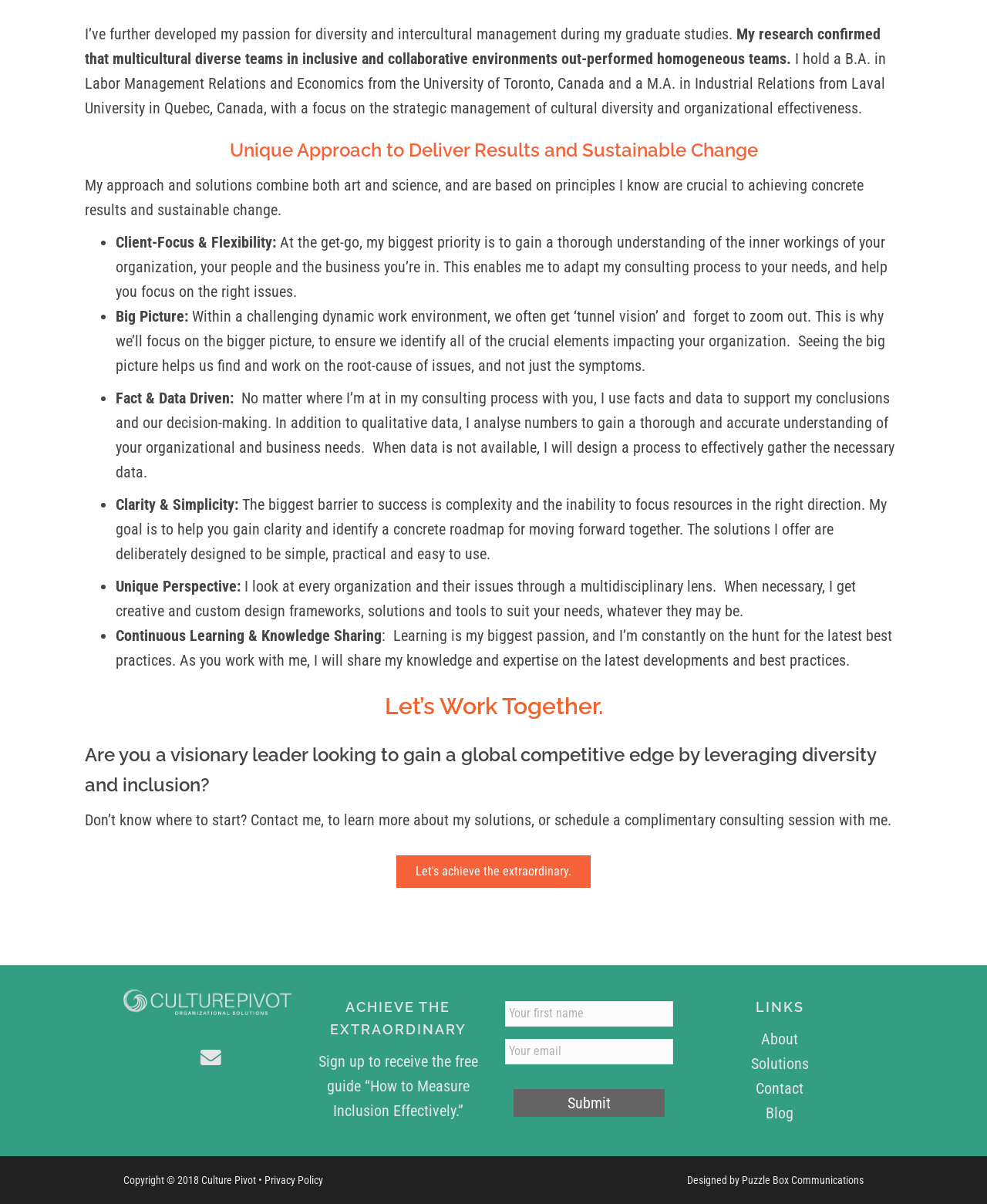What is the purpose of the complimentary consulting session?
Provide a comprehensive and detailed answer to the question.

The webpage mentions that the consultant offers a complimentary consulting session, which is an opportunity for potential clients to learn more about the consultant's solutions and how they can be tailored to meet their specific needs.